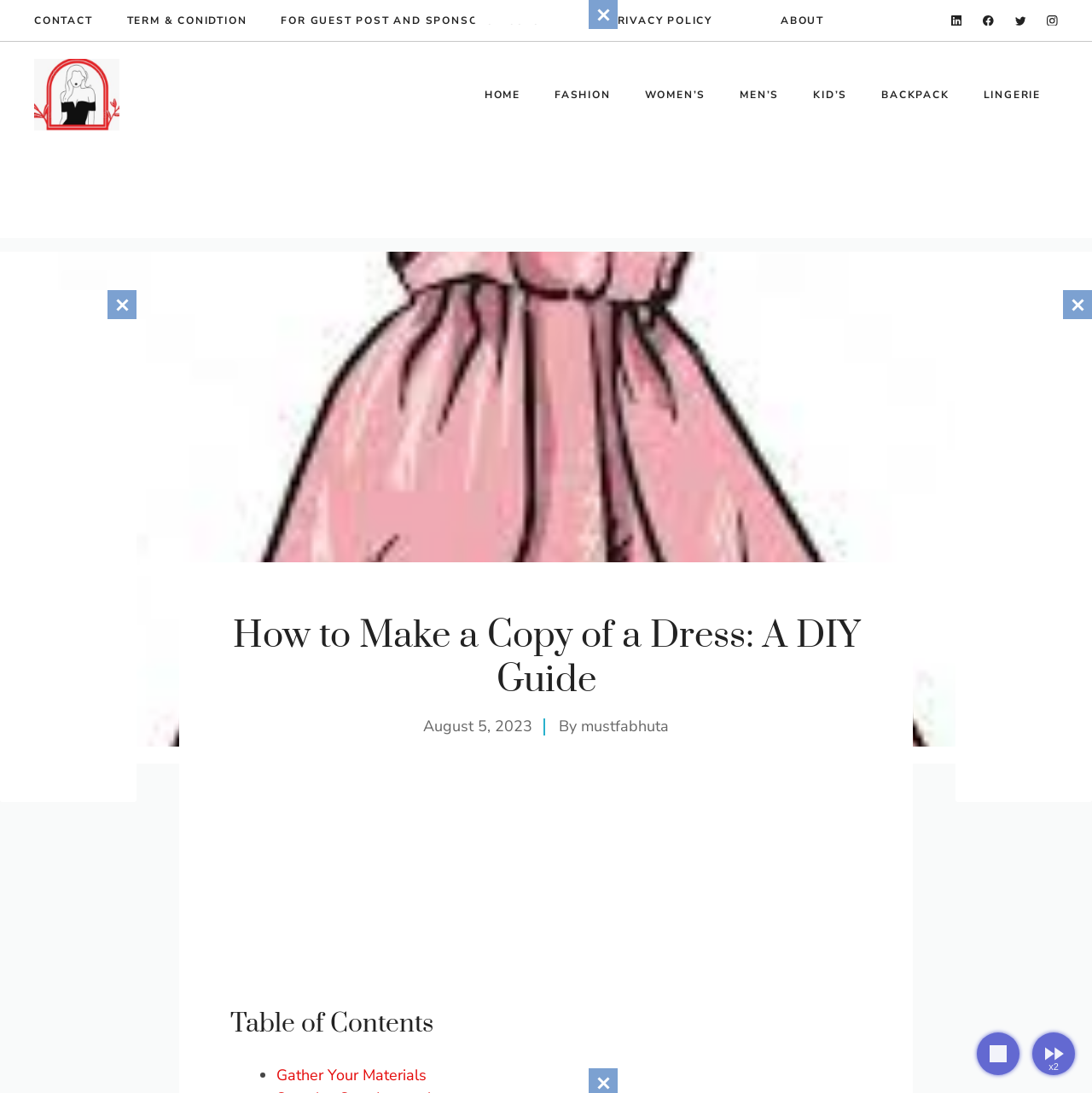Please determine the bounding box coordinates of the section I need to click to accomplish this instruction: "Go to the HOME page".

[0.428, 0.063, 0.492, 0.11]